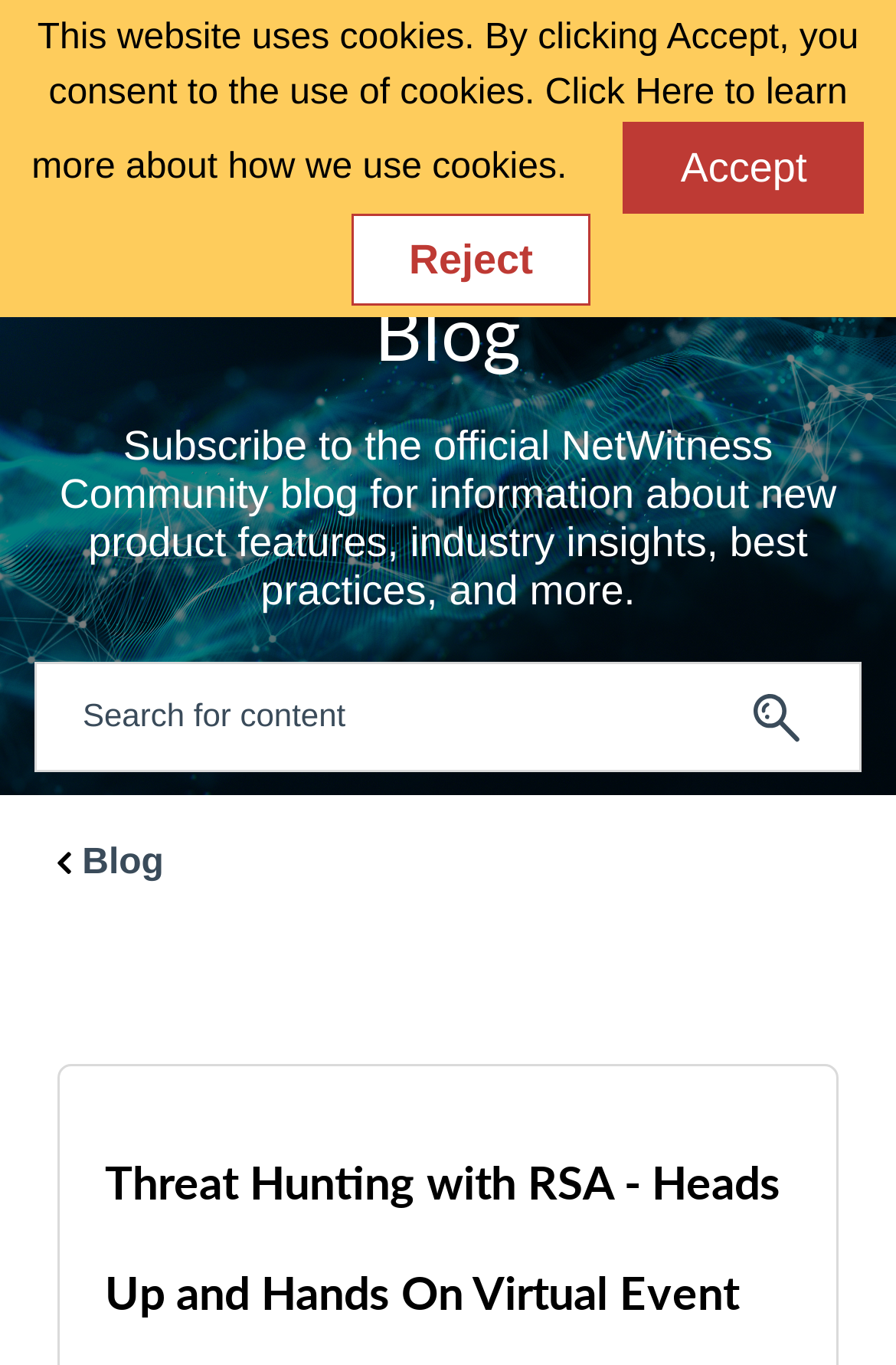Return the bounding box coordinates of the UI element that corresponds to this description: "Sign In". The coordinates must be given as four float numbers in the range of 0 and 1, [left, top, right, bottom].

[0.37, 0.026, 0.601, 0.1]